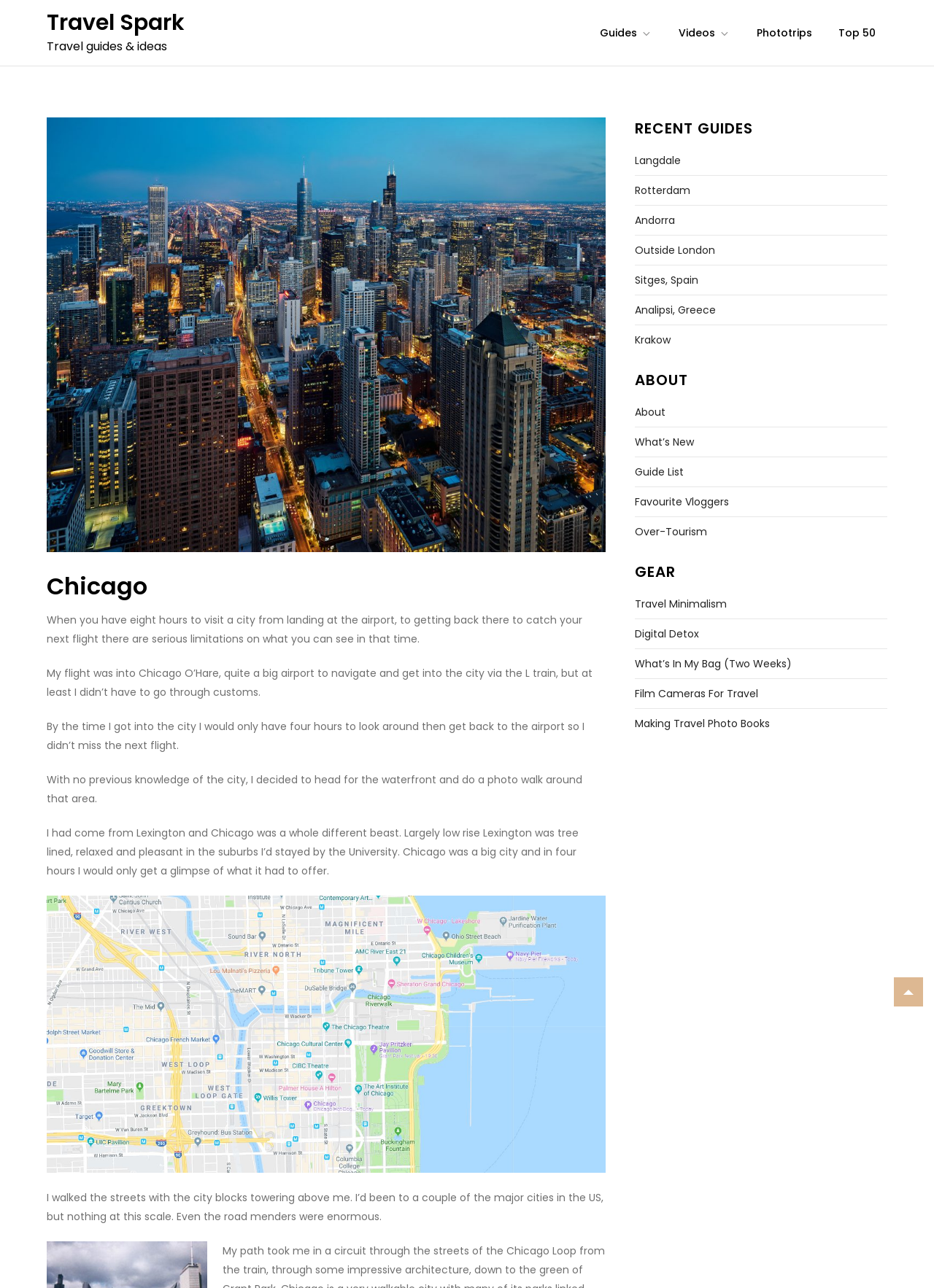Please provide the bounding box coordinate of the region that matches the element description: Krakow. Coordinates should be in the format (top-left x, top-left y, bottom-right x, bottom-right y) and all values should be between 0 and 1.

[0.68, 0.257, 0.718, 0.271]